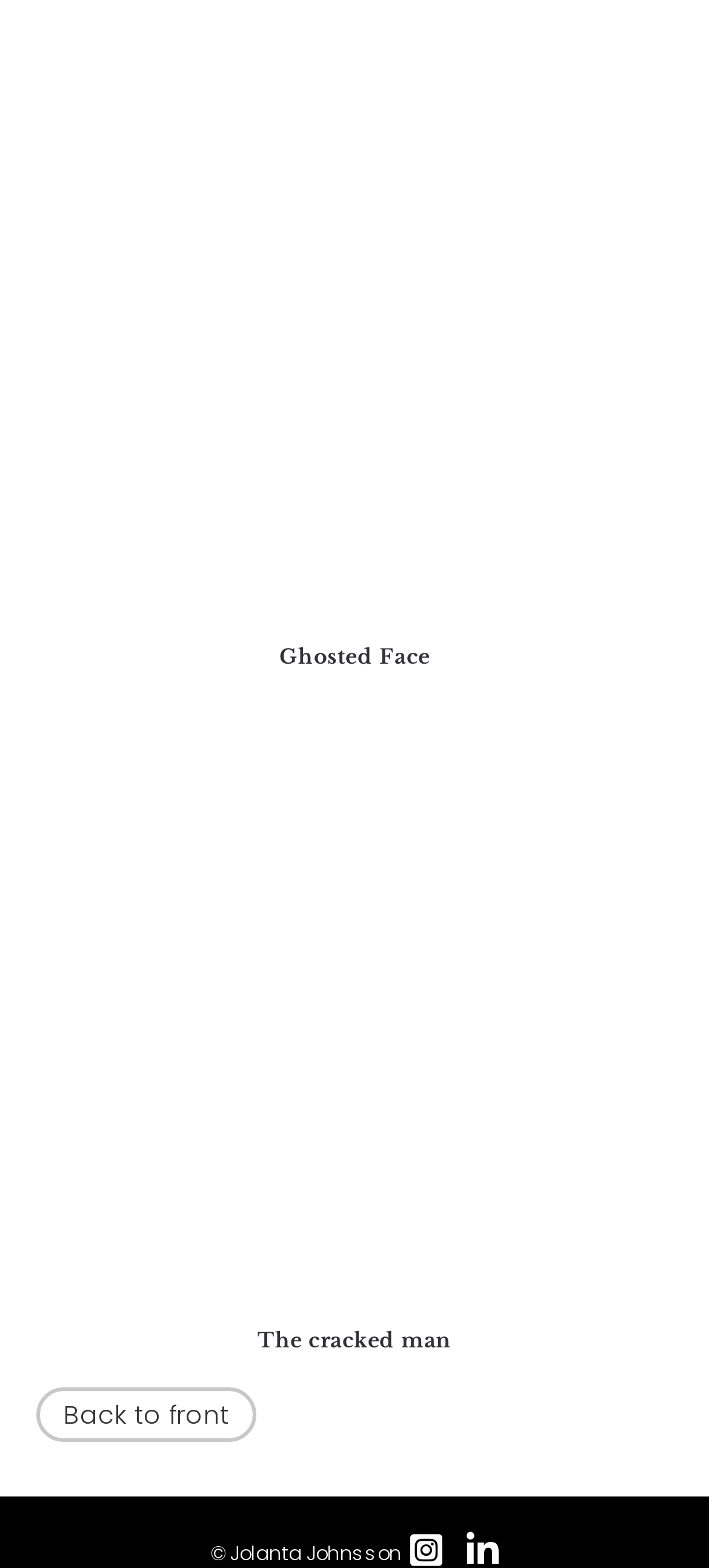Please provide a short answer using a single word or phrase for the question:
How many artworks are displayed on this page?

2